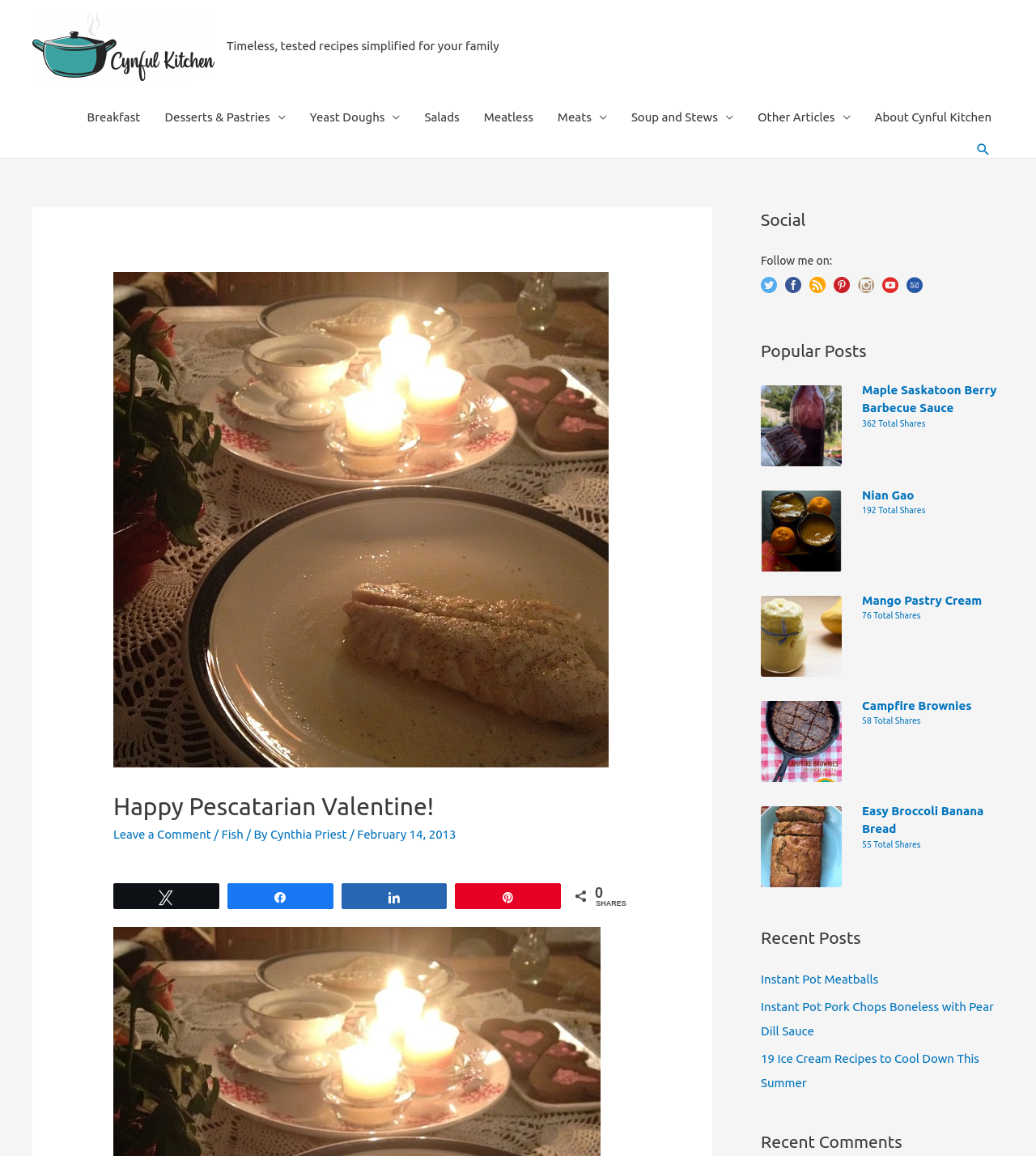Provide a one-word or brief phrase answer to the question:
How many social media links are present?

7